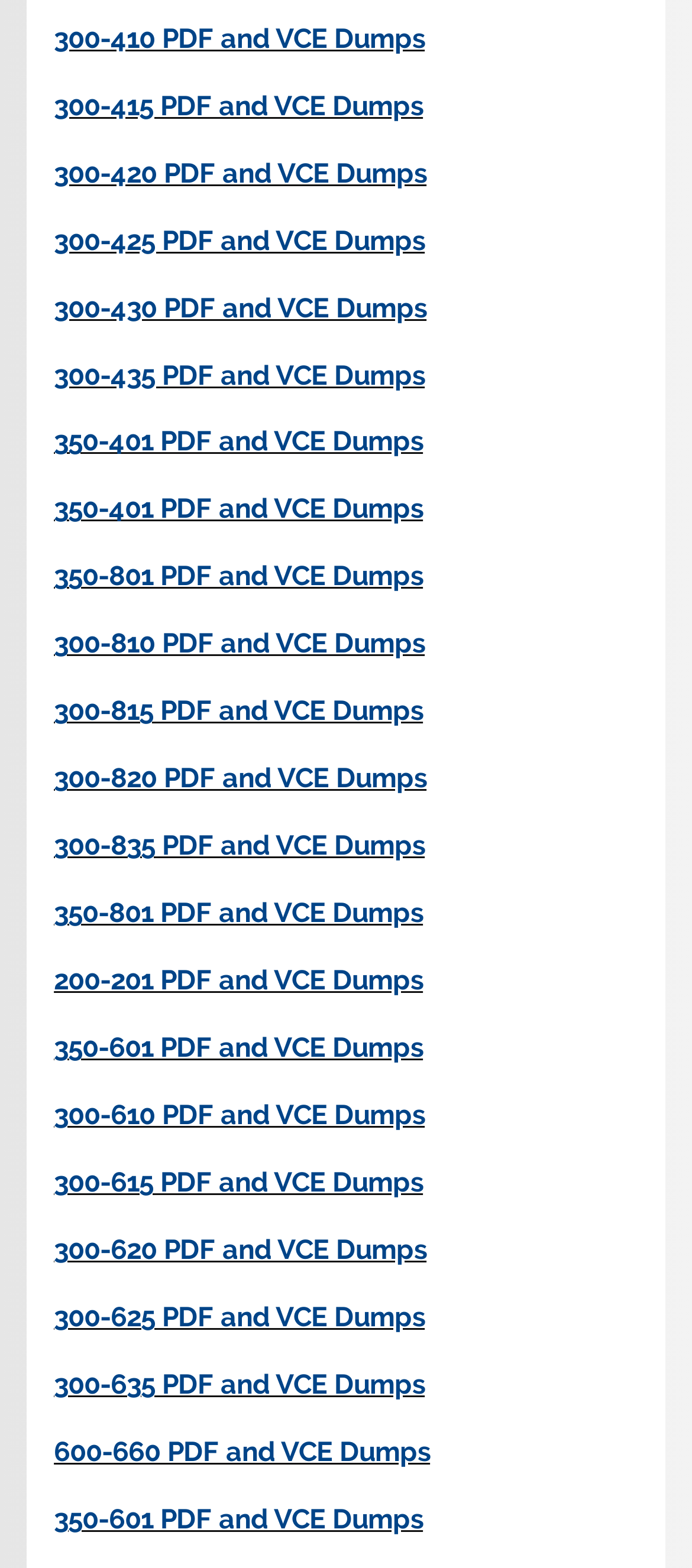Find the bounding box coordinates of the element to click in order to complete this instruction: "download 350-401 PDF and VCE Dumps". The bounding box coordinates must be four float numbers between 0 and 1, denoted as [left, top, right, bottom].

[0.078, 0.272, 0.611, 0.292]